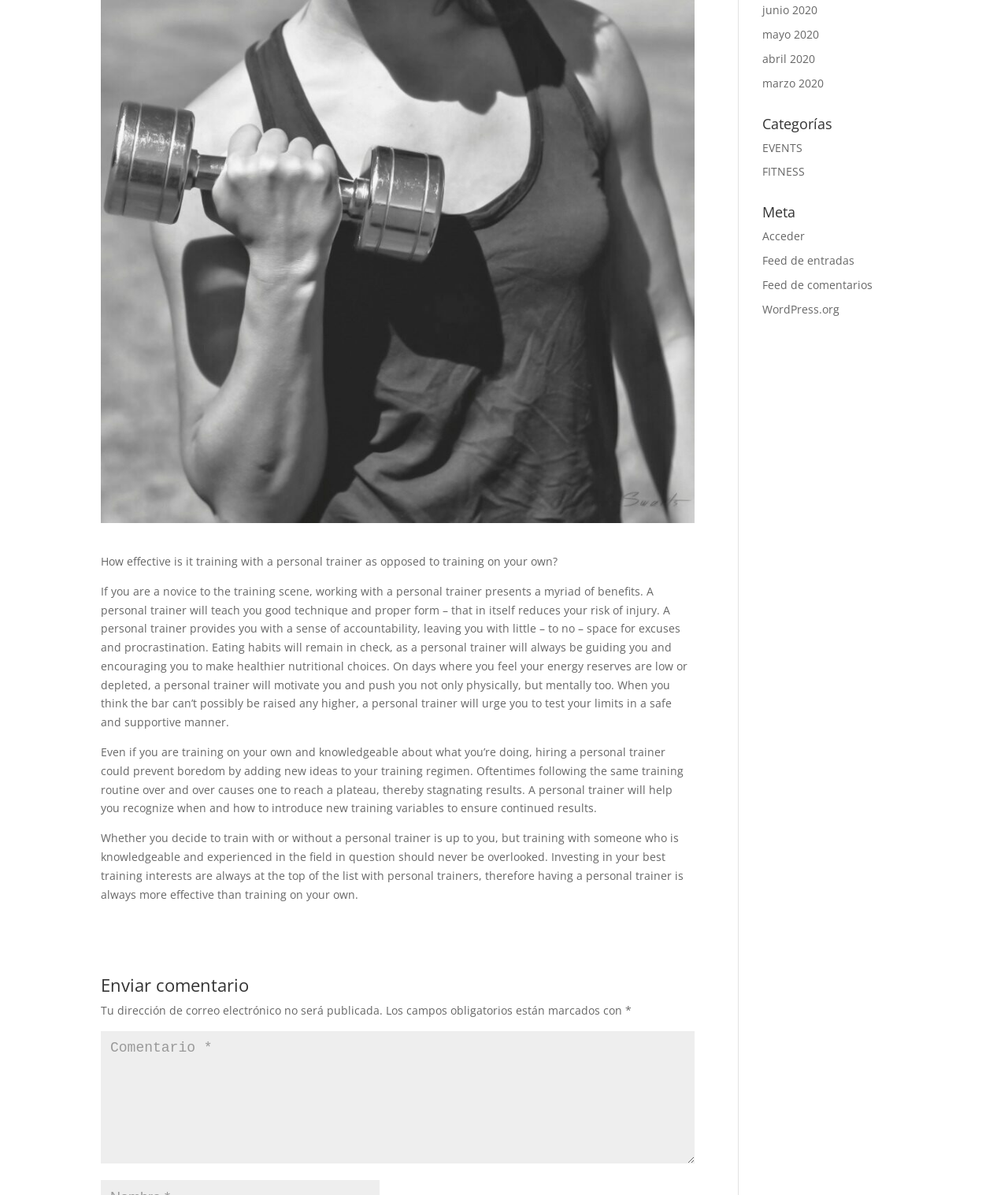Bounding box coordinates are specified in the format (top-left x, top-left y, bottom-right x, bottom-right y). All values are floating point numbers bounded between 0 and 1. Please provide the bounding box coordinate of the region this sentence describes: FITNESS

[0.756, 0.137, 0.799, 0.15]